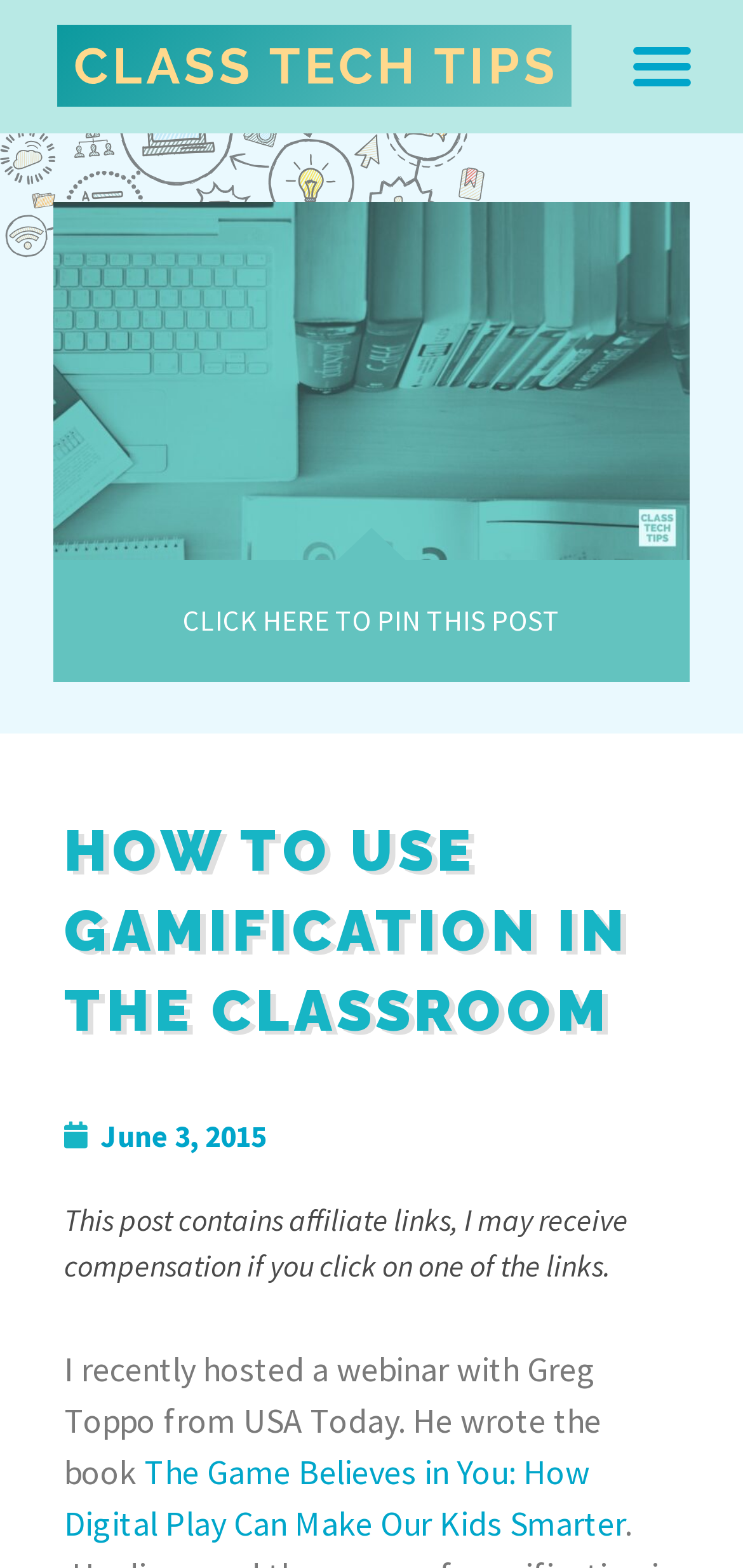Find the bounding box of the UI element described as follows: "parent_node: Search".

None